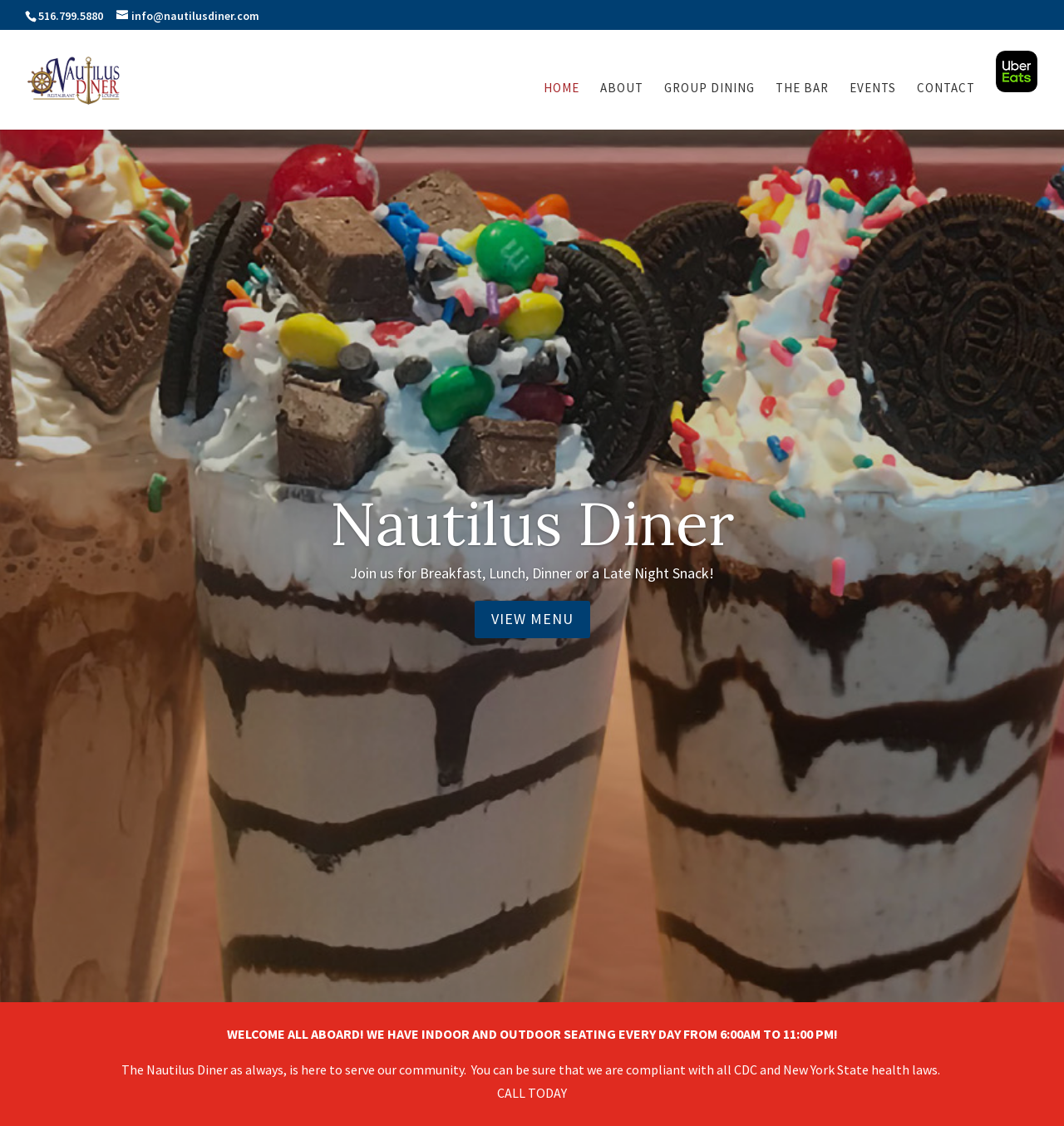Analyze the image and deliver a detailed answer to the question: What is the phone number of Nautilus Diner?

I found the phone number by looking at the top section of the webpage, where I saw a static text element with the phone number '516.799.5880'.